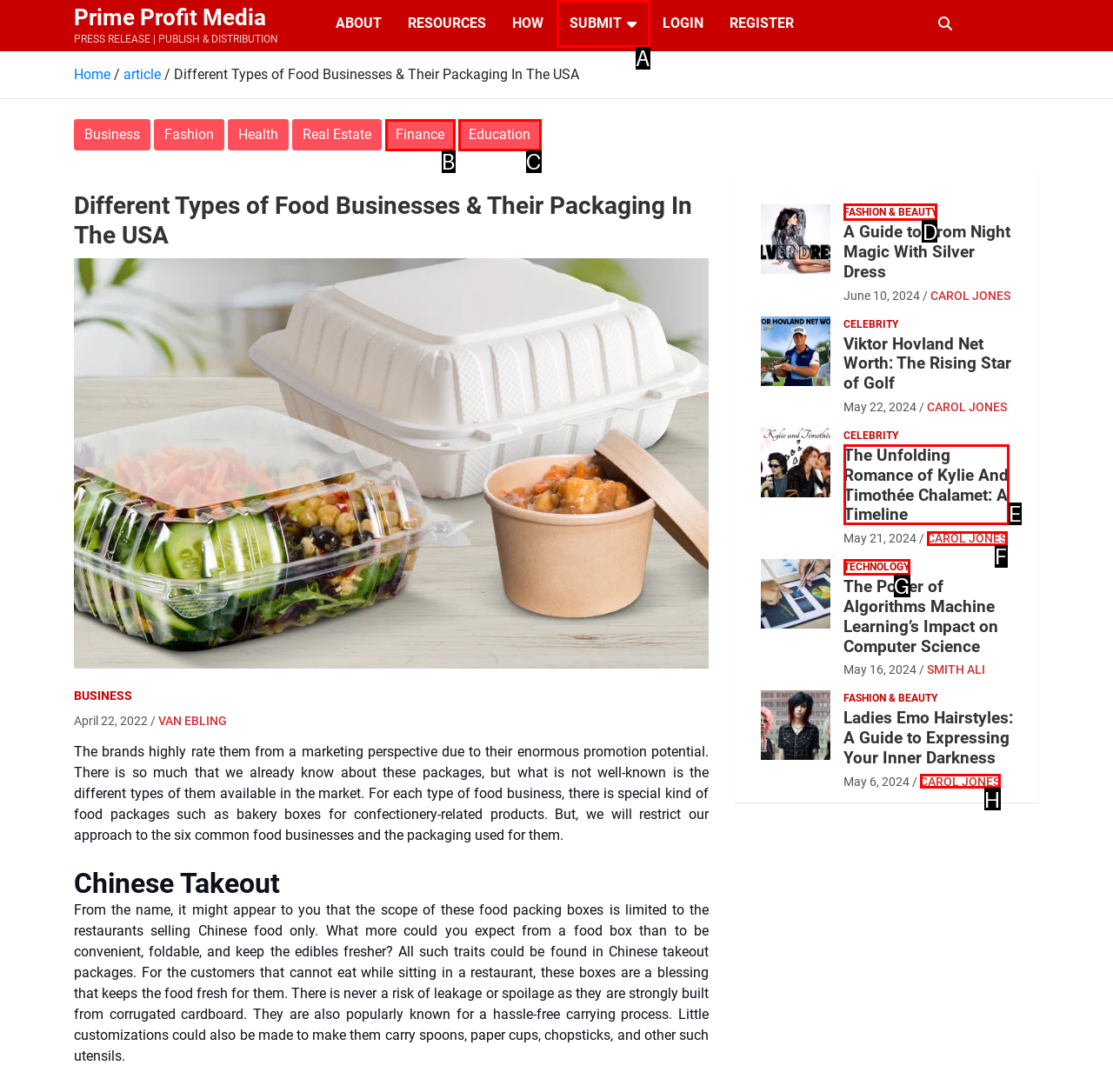Determine which option should be clicked to carry out this task: View the 'FASHION & BEAUTY' section
State the letter of the correct choice from the provided options.

D